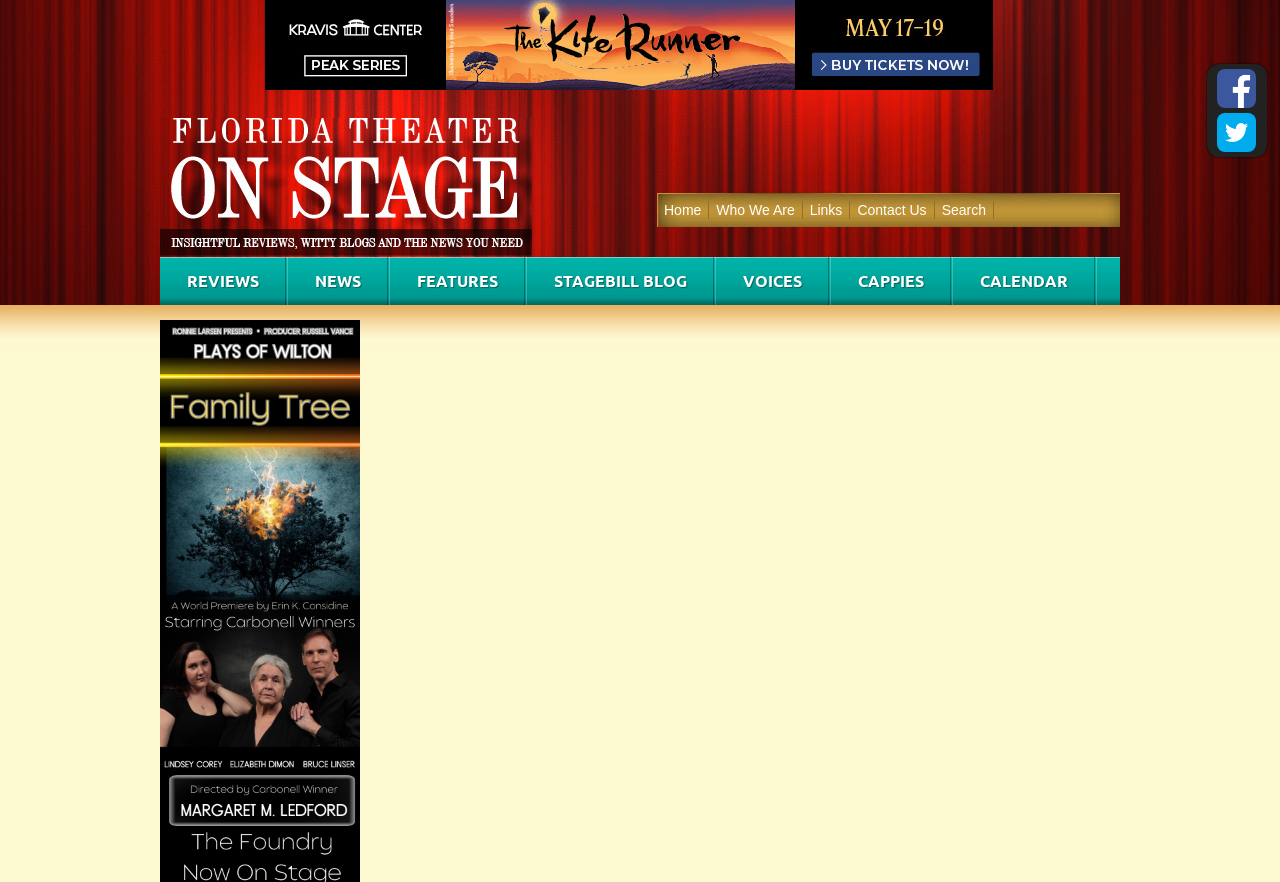Find the bounding box coordinates for the area that should be clicked to accomplish the instruction: "Visit Facebook page".

[0.951, 0.078, 0.981, 0.122]